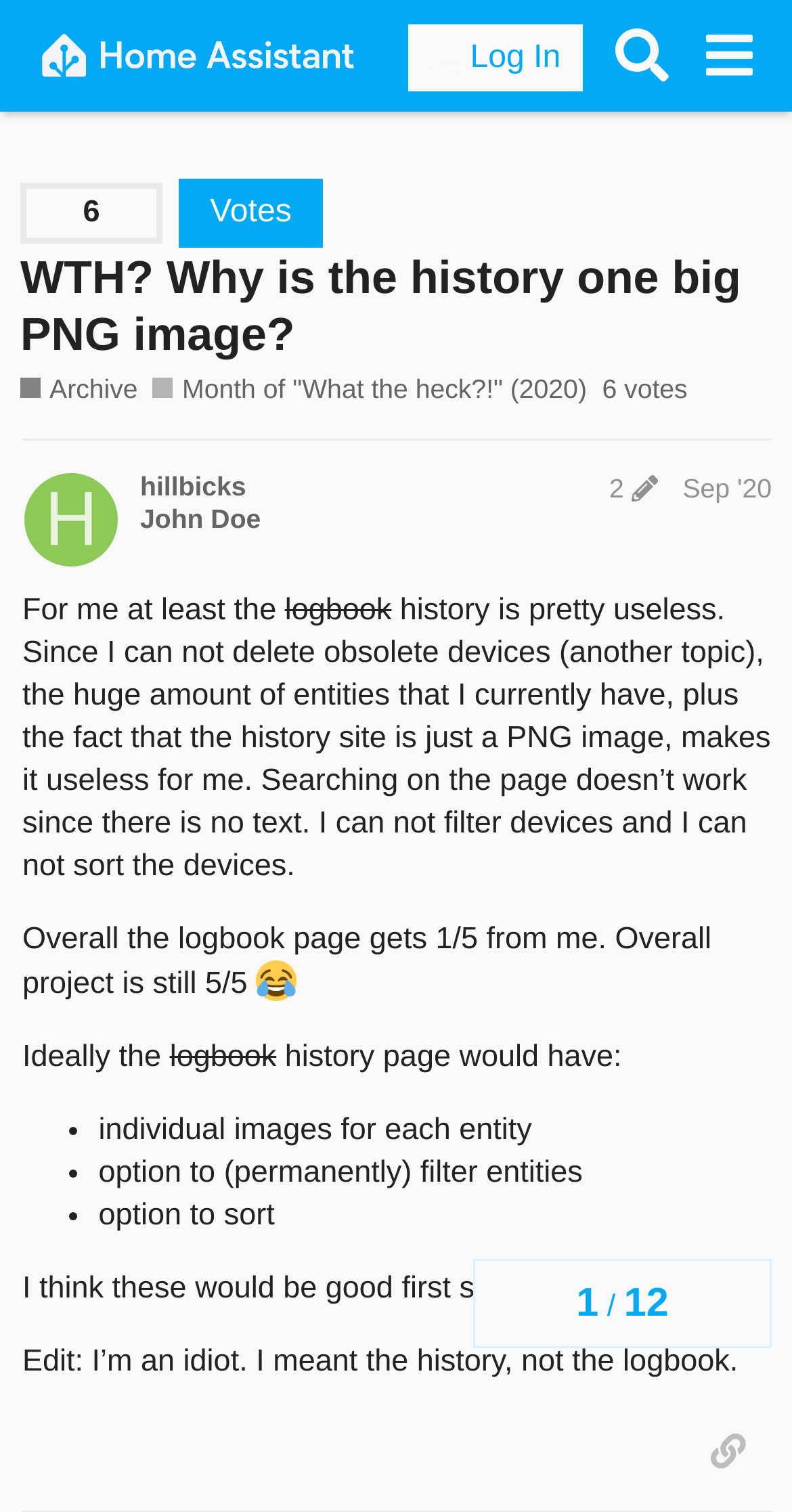Elaborate on the webpage's design and content in a detailed caption.

This webpage appears to be a forum discussion thread on the Home Assistant Community website. At the top, there is a header section with a link to the Home Assistant Community, a login button, a search button, and a menu button. Below the header, there is a heading that reads "WTH? Why is the history one big PNG image?" with a link to the same title.

On the left side, there is a section with links to "Archive" and "Month of 'What the heck?!' (2020)" with a brief description of each. On the right side, there is a list of tags with a link to "6 votes". Below this section, there is a navigation section with a topic progress indicator showing 1 out of 12 pages.

The main content of the webpage is a discussion thread with a post from a user named "hillbicks" or "John Doe" (it's not clear which one is the actual username). The post discusses the user's dissatisfaction with the logbook history feature, stating that it is useless because it is a single PNG image and lacks filtering and sorting capabilities. The user also mentions that searching on the page doesn't work because there is no text. The post includes a rating of 1/5 for the logbook page and 5/5 for the overall project.

The post also includes a list of ideal features for the logbook history page, such as individual images for each entity, options to filter entities, and options to sort. There is also an edit note at the end of the post where the user corrects themselves, stating that they meant to refer to the history, not the logbook. Finally, there is a button to copy a link to the post to the clipboard.